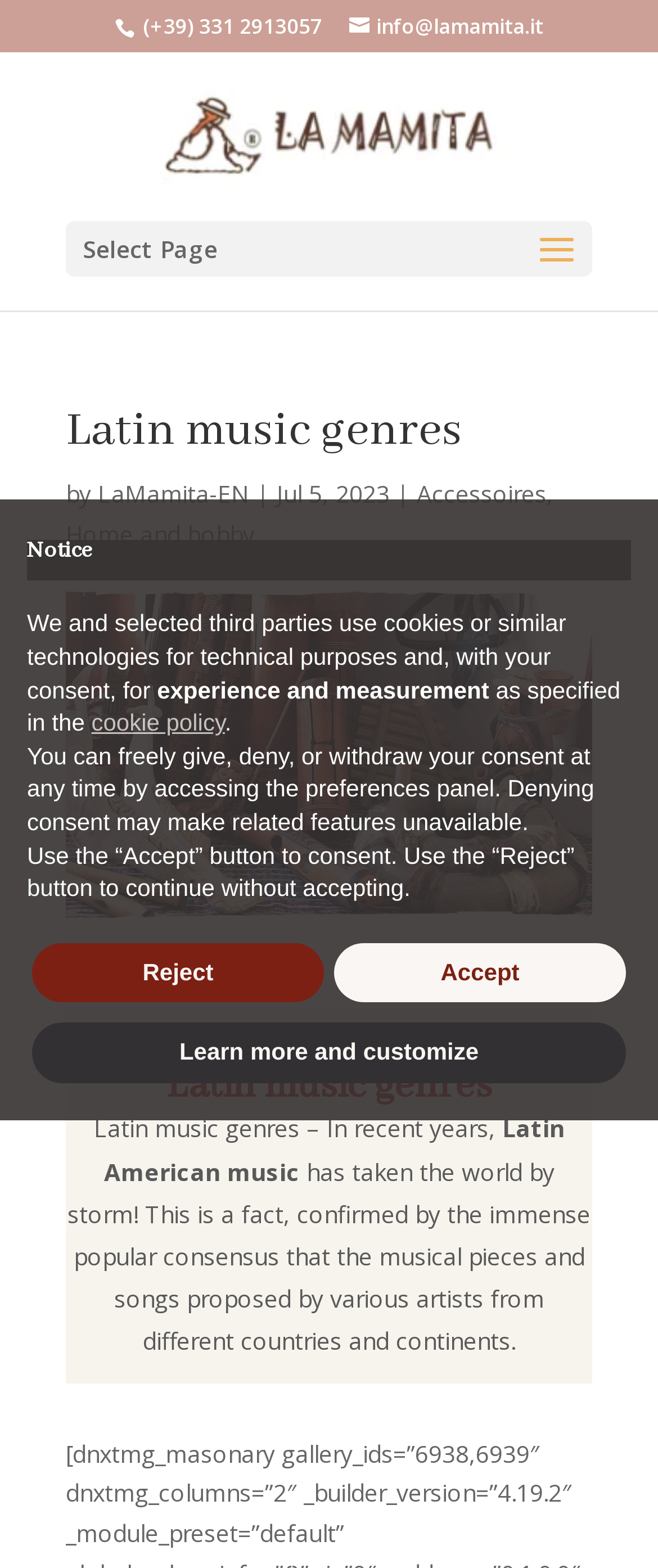What is the date mentioned on the webpage?
From the image, respond with a single word or phrase.

Jul 5, 2023